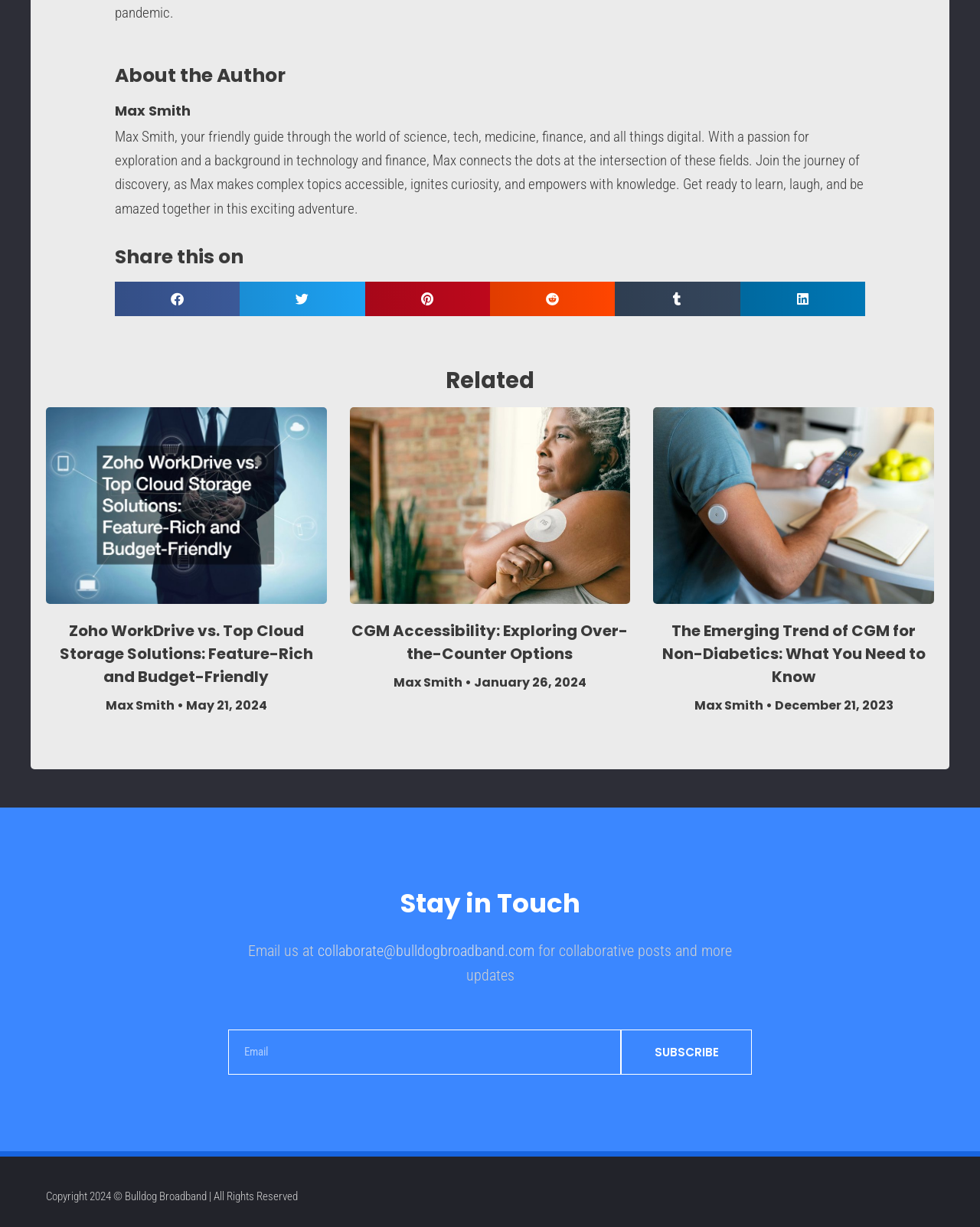Determine the bounding box coordinates for the area that should be clicked to carry out the following instruction: "Email the author".

[0.324, 0.767, 0.545, 0.782]